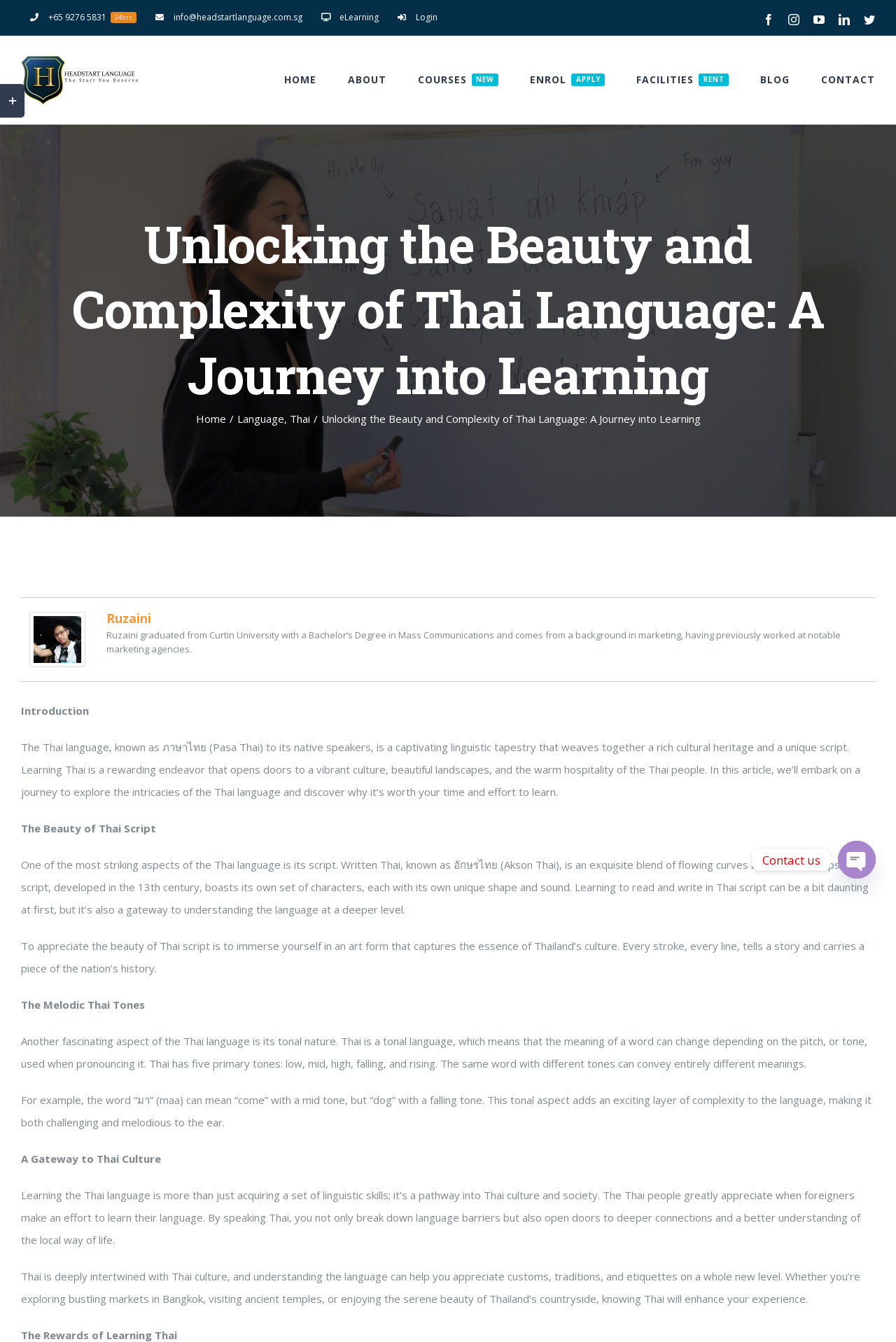Use a single word or phrase to answer the question:
What is the purpose of learning the Thai language?

To appreciate Thai culture